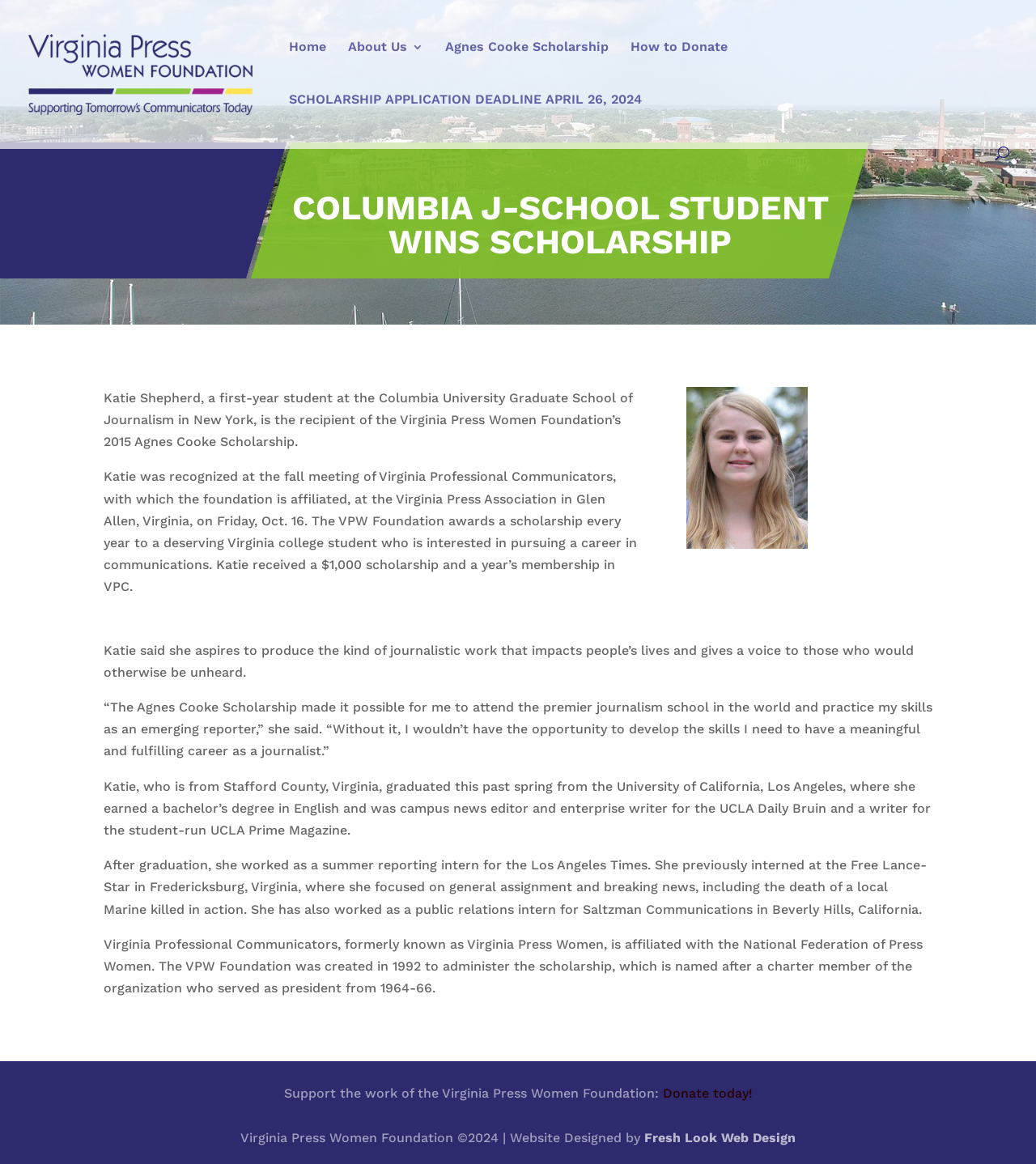Can you look at the image and give a comprehensive answer to the question:
How much is the Agnes Cooke Scholarship?

According to the article, Katie received a $1,000 scholarship and a year’s membership in VPC.